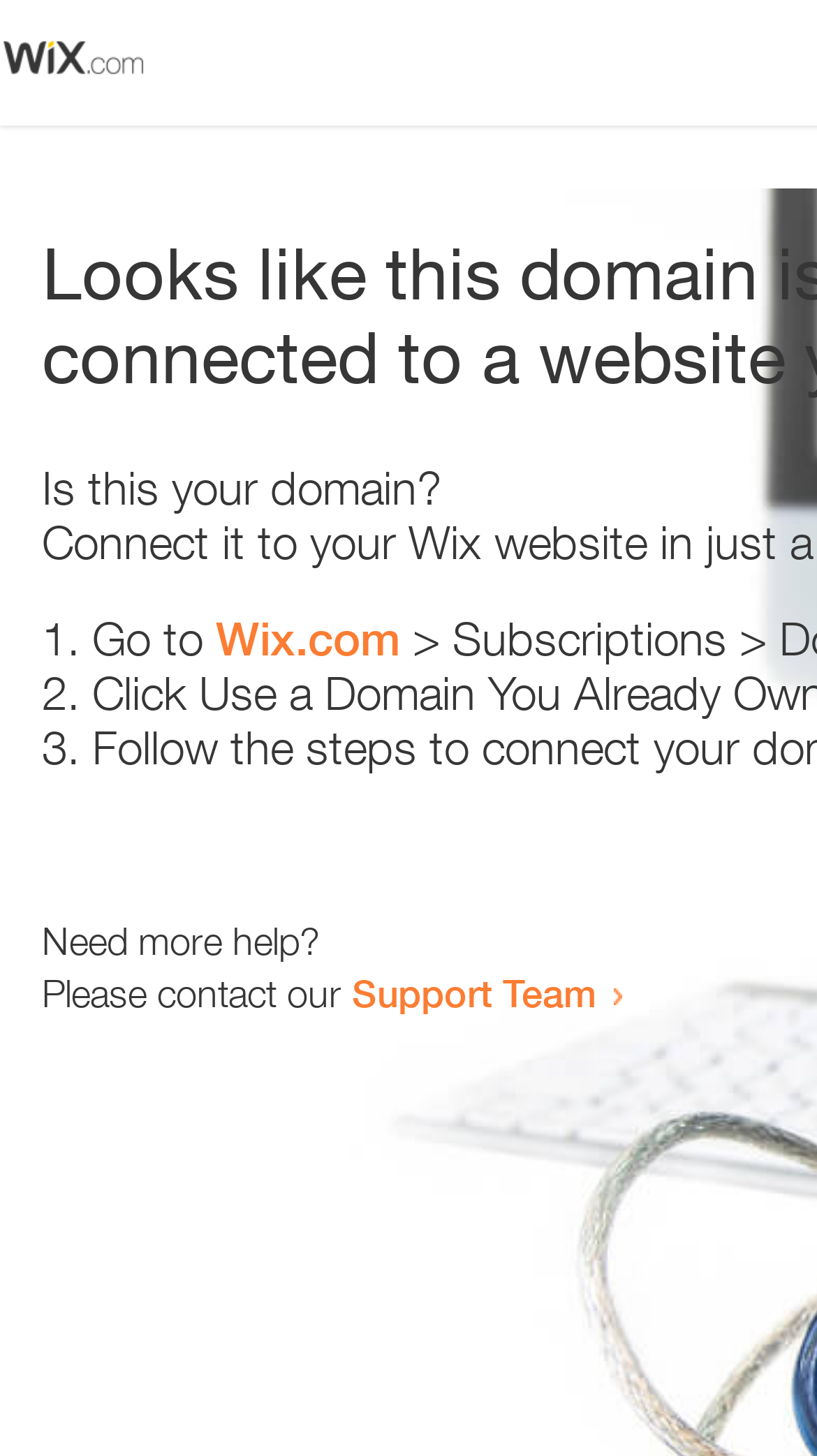Identify the text that serves as the heading for the webpage and generate it.

Looks like this domain isn't
connected to a website yet